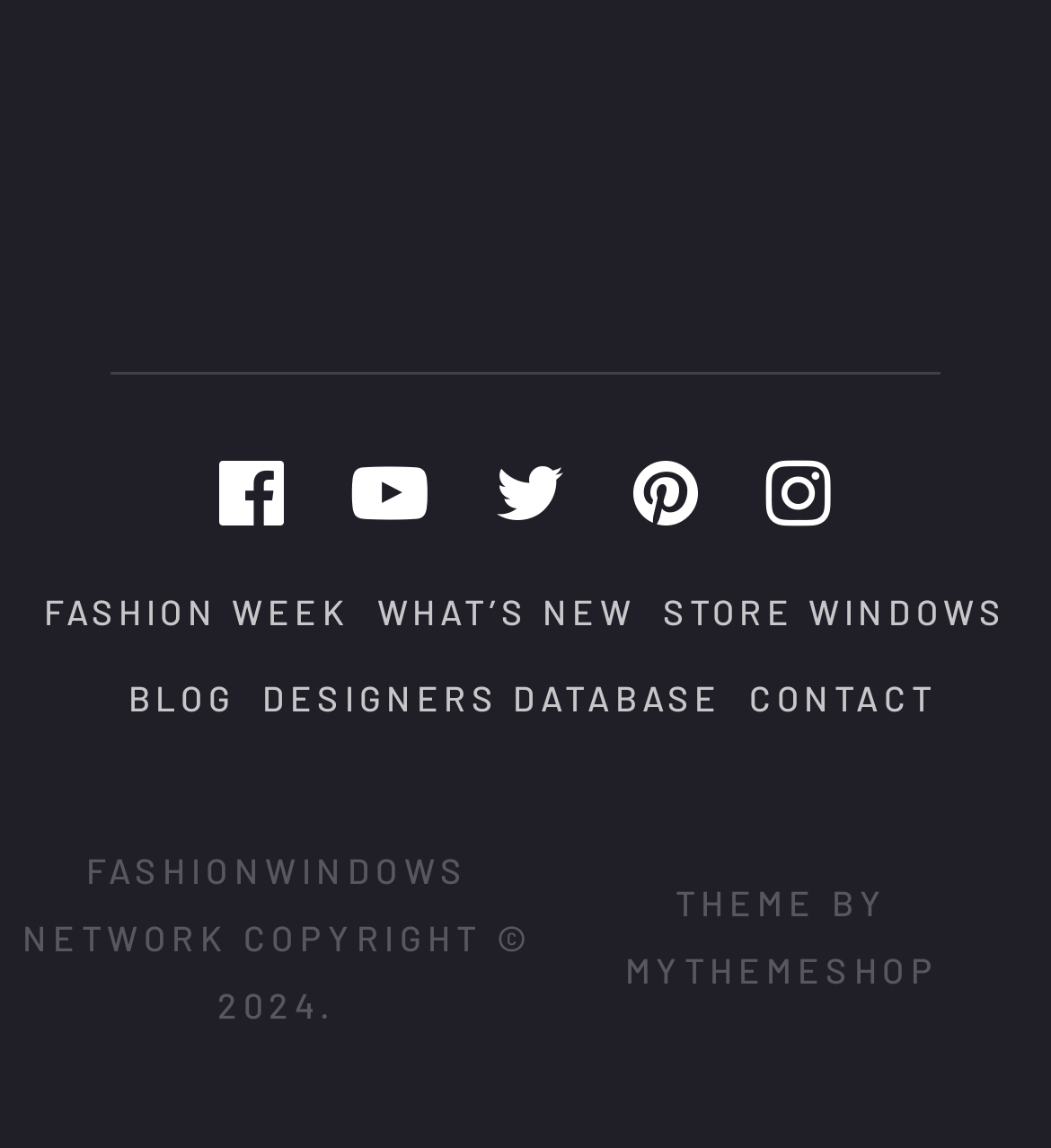Specify the bounding box coordinates of the area to click in order to execute this command: 'click on fashion week'. The coordinates should consist of four float numbers ranging from 0 to 1, and should be formatted as [left, top, right, bottom].

[0.042, 0.515, 0.333, 0.552]